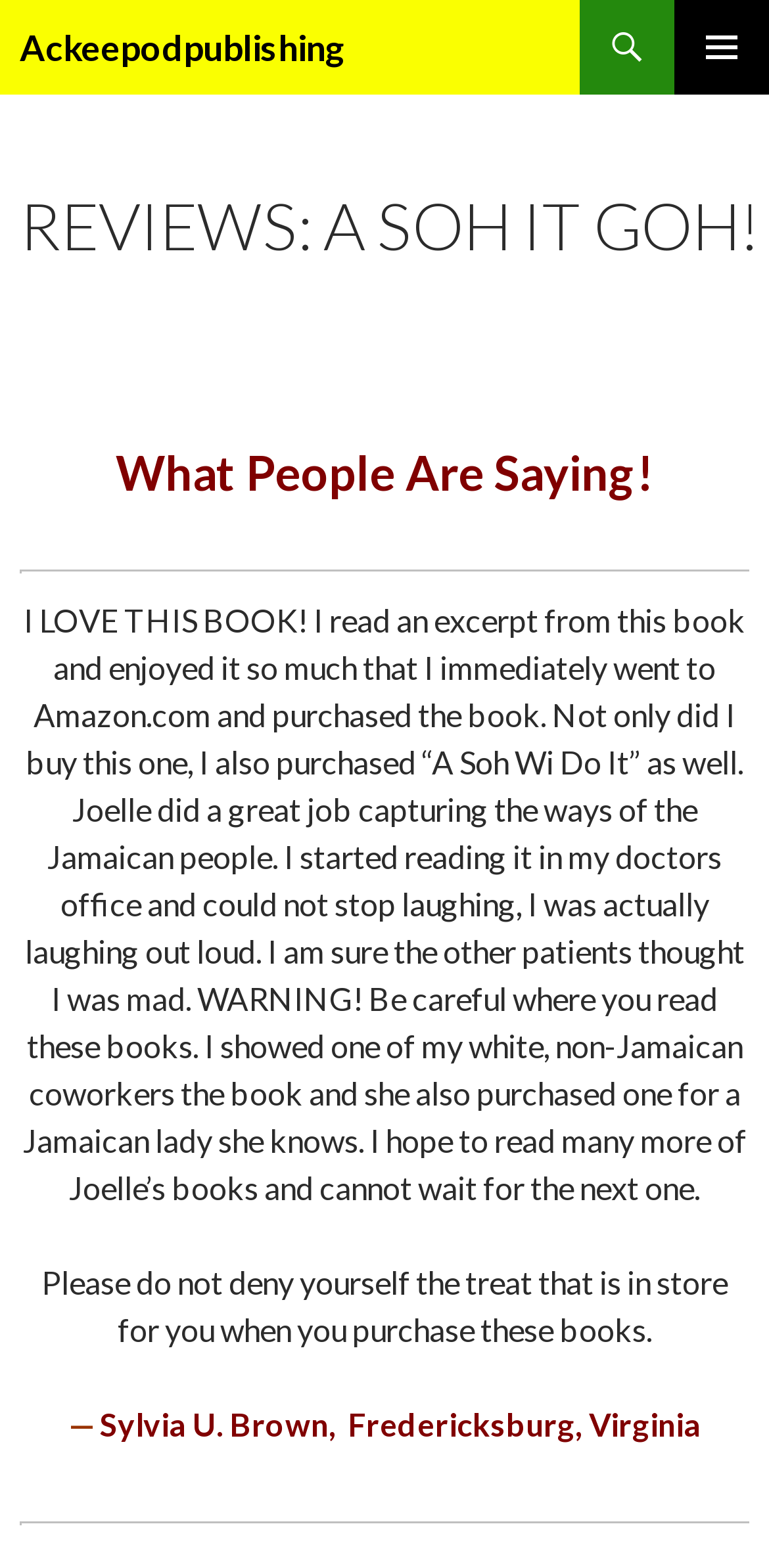Based on the element description "title="divider-brownbar"", predict the bounding box coordinates of the UI element.

[0.026, 0.957, 0.974, 0.981]